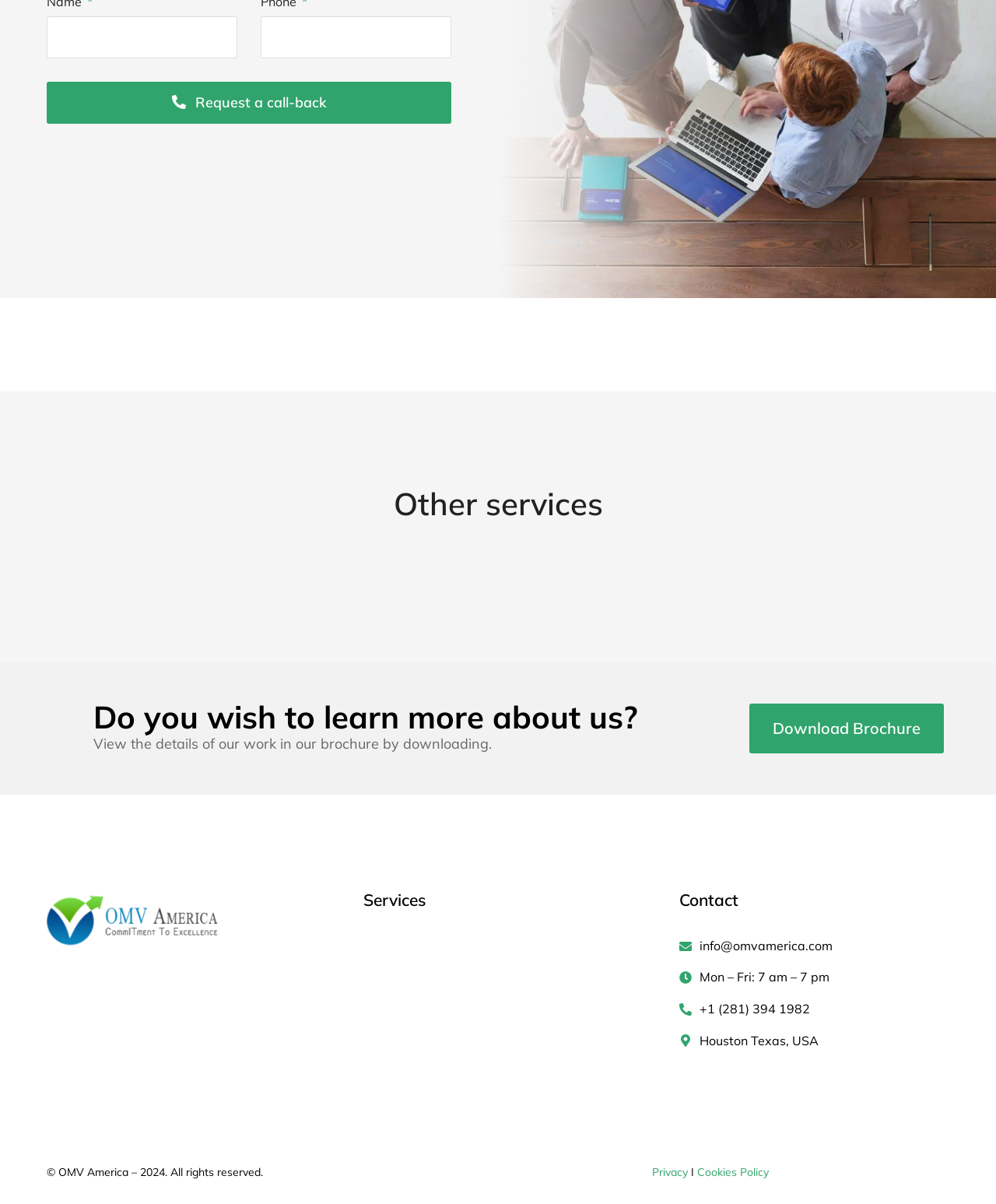Given the content of the image, can you provide a detailed answer to the question?
What can be downloaded from this webpage?

The webpage contains a link labeled 'Download Brochure', which suggests that users can download a brochure containing information about the company or organization.